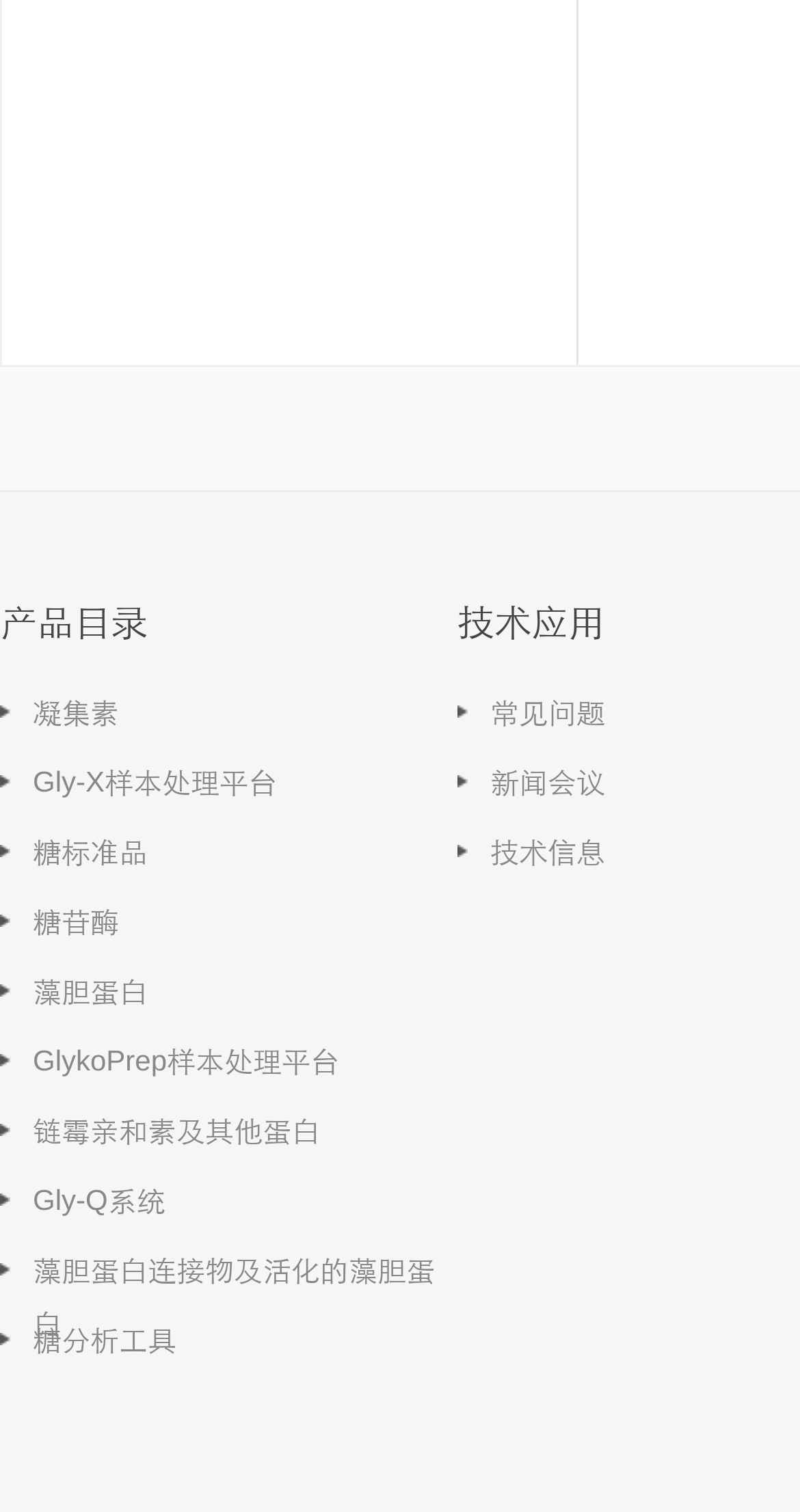Examine the image carefully and respond to the question with a detailed answer: 
What is the last product listed?

The last product listed is '糖分析工具' which is a link element located at the bottom of the webpage with a bounding box of [0.0, 0.863, 0.572, 0.909].